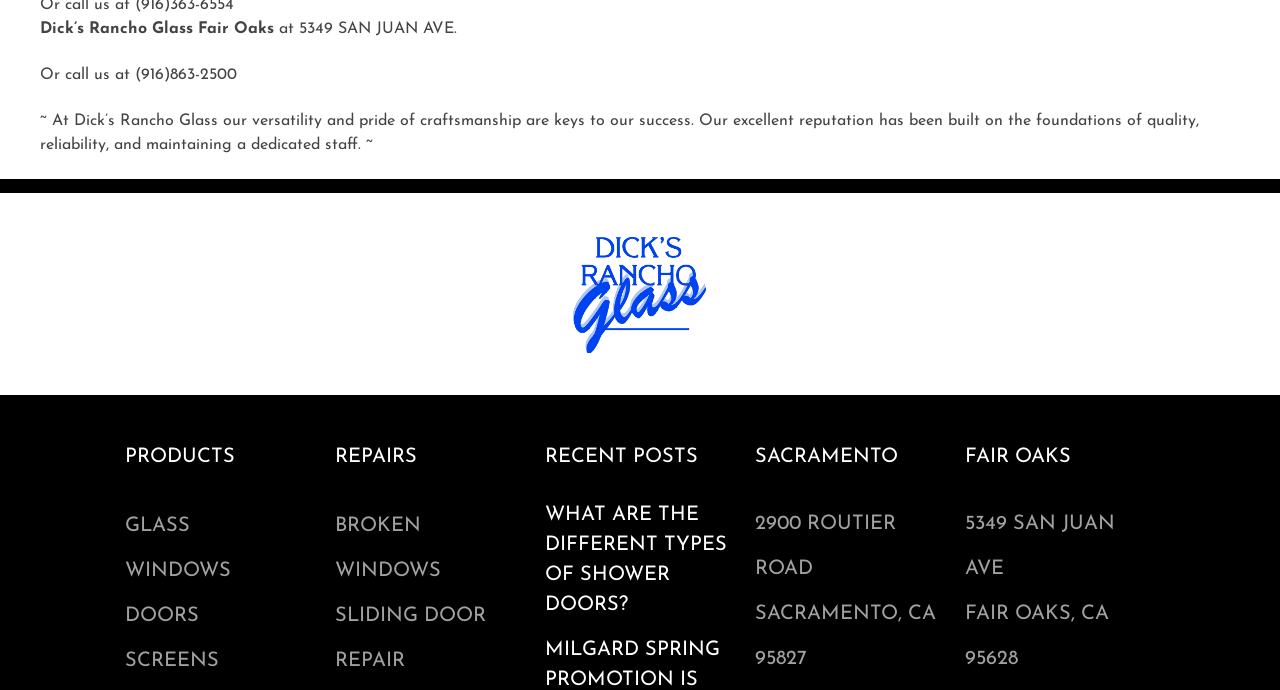Locate the bounding box of the UI element based on this description: "Doors". Provide four float numbers between 0 and 1 as [left, top, right, bottom].

[0.098, 0.861, 0.155, 0.926]